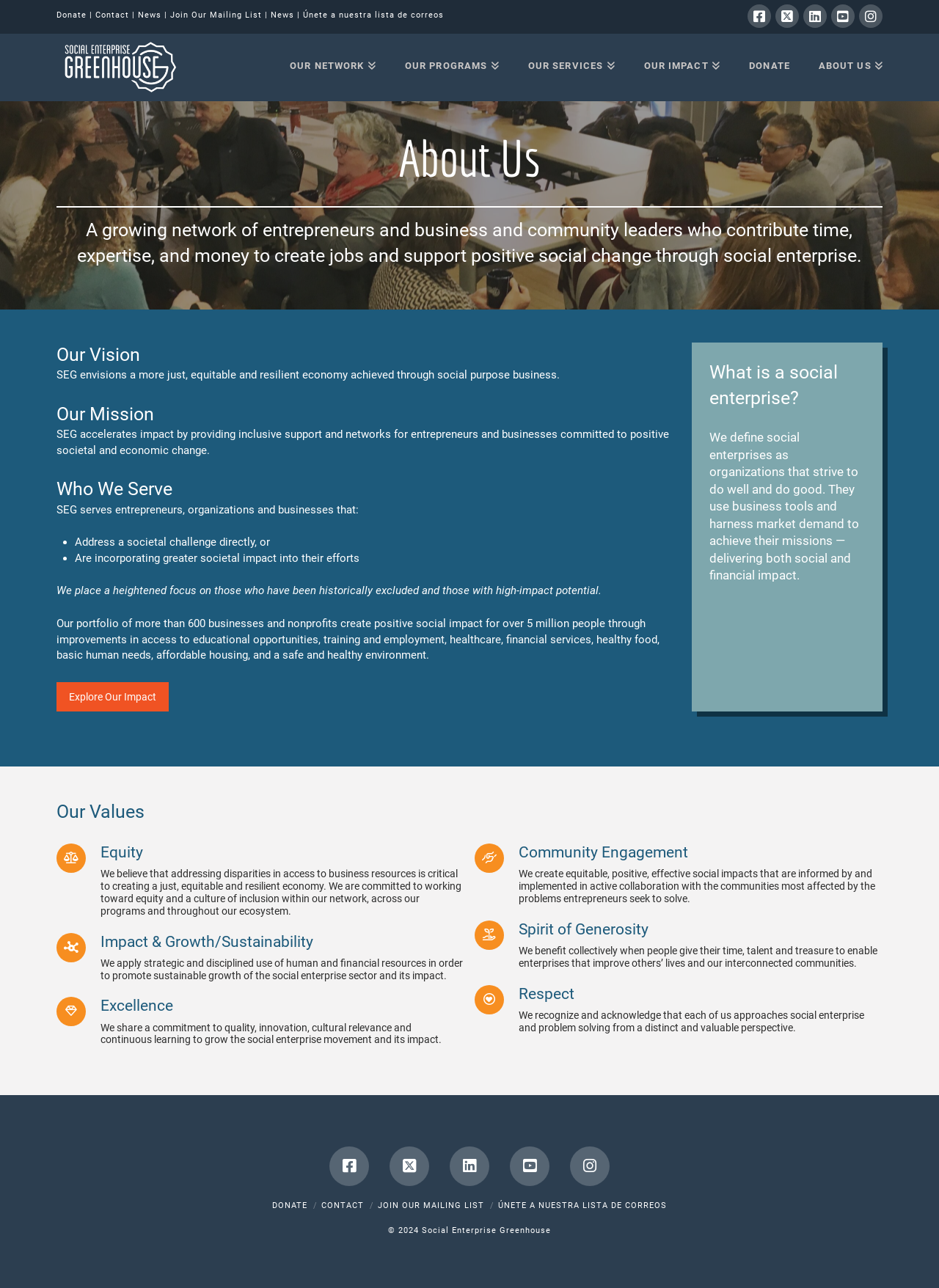What is the last value listed in the organization's values section?
Please provide a detailed and thorough answer to the question.

I found the answer by reading the section that lists the organization's values, which are Equity, Impact & Growth/Sustainability, Excellence, Community Engagement, Spirit of Generosity, and Respect. The last value listed is Respect.